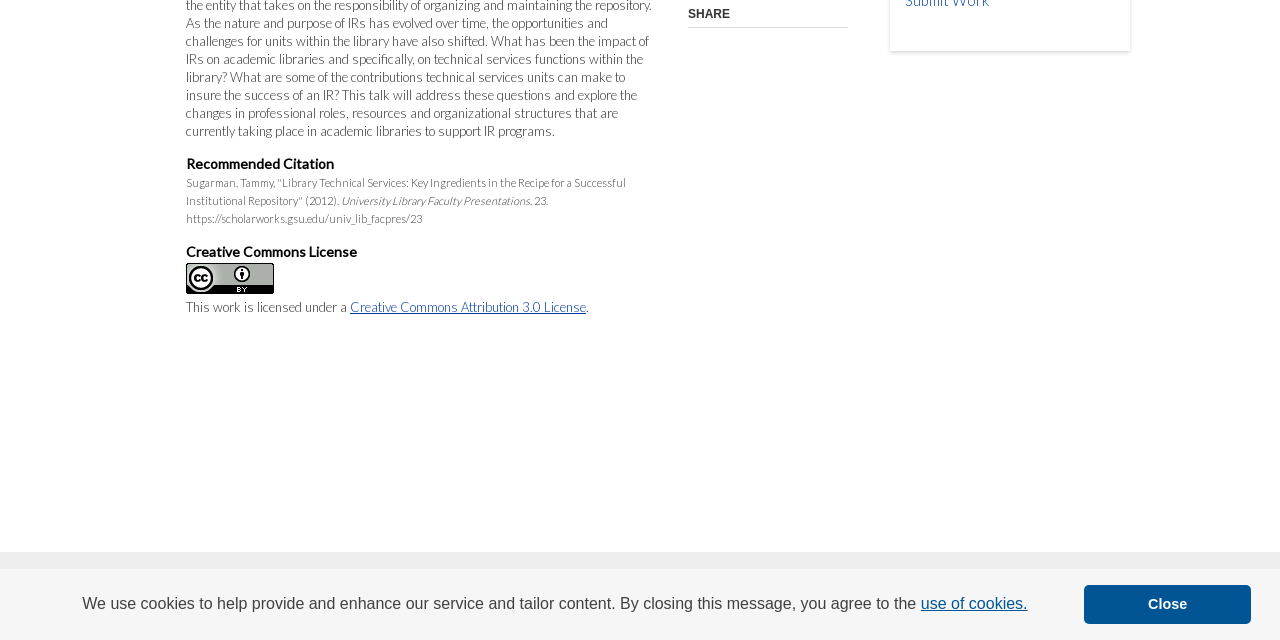Using the description: "Home", identify the bounding box of the corresponding UI element in the screenshot.

[0.142, 0.894, 0.17, 0.919]